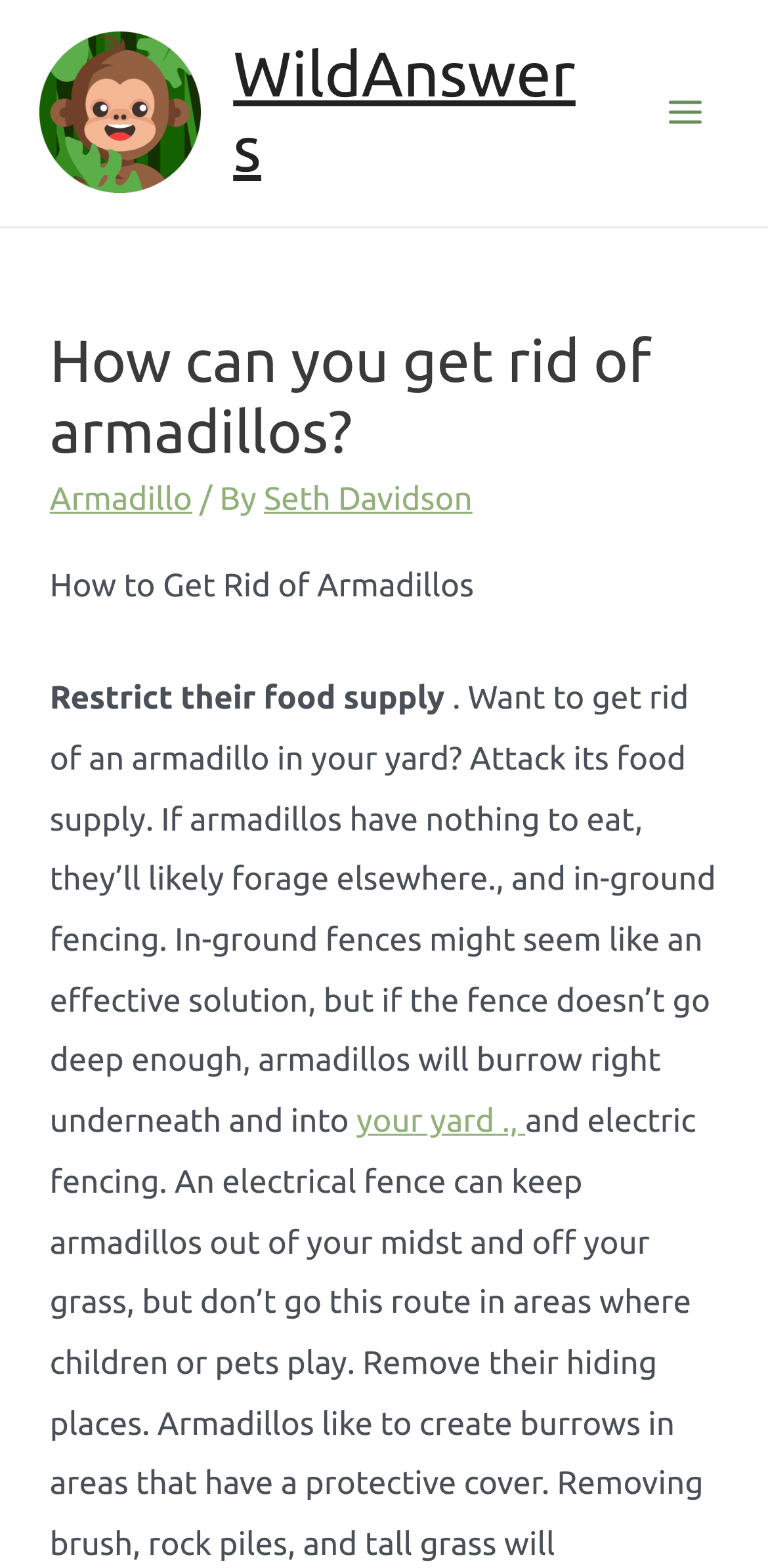What is one way to get rid of armadillos?
Give a one-word or short phrase answer based on the image.

Restrict their food supply